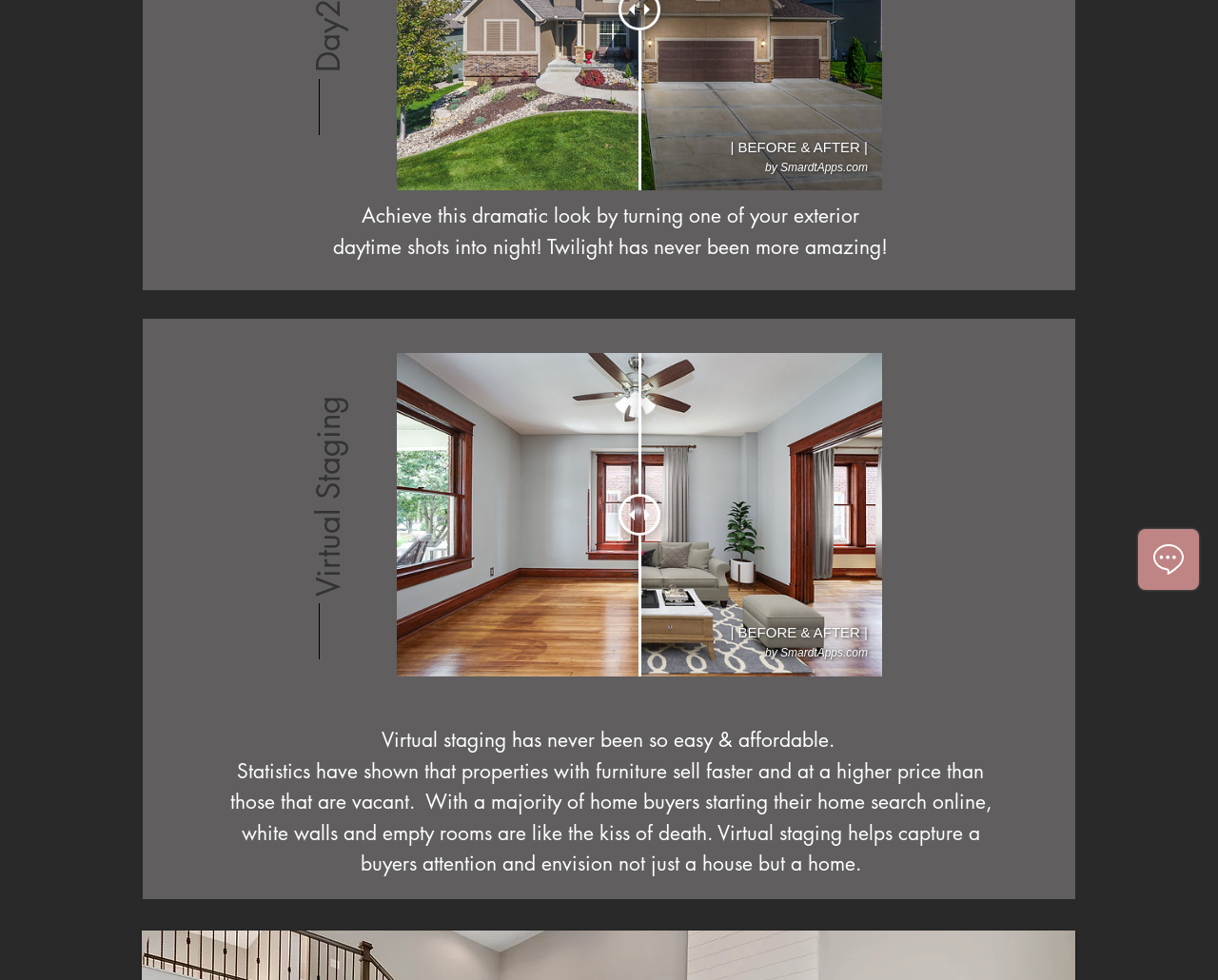Predict the bounding box of the UI element that fits this description: "Virtual Staging".

[0.248, 0.36, 0.293, 0.609]